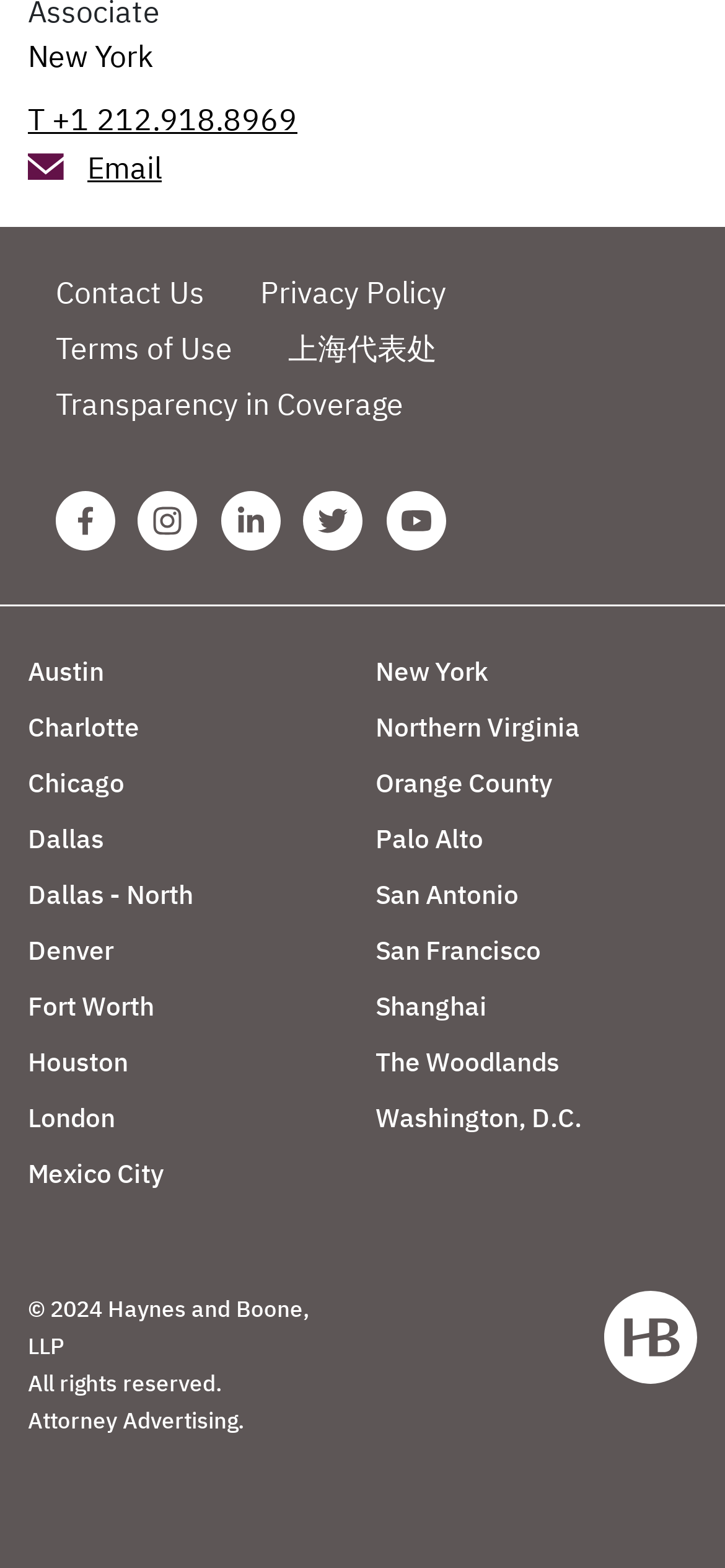Pinpoint the bounding box coordinates of the clickable area needed to execute the instruction: "Contact us". The coordinates should be specified as four float numbers between 0 and 1, i.e., [left, top, right, bottom].

[0.077, 0.175, 0.282, 0.198]